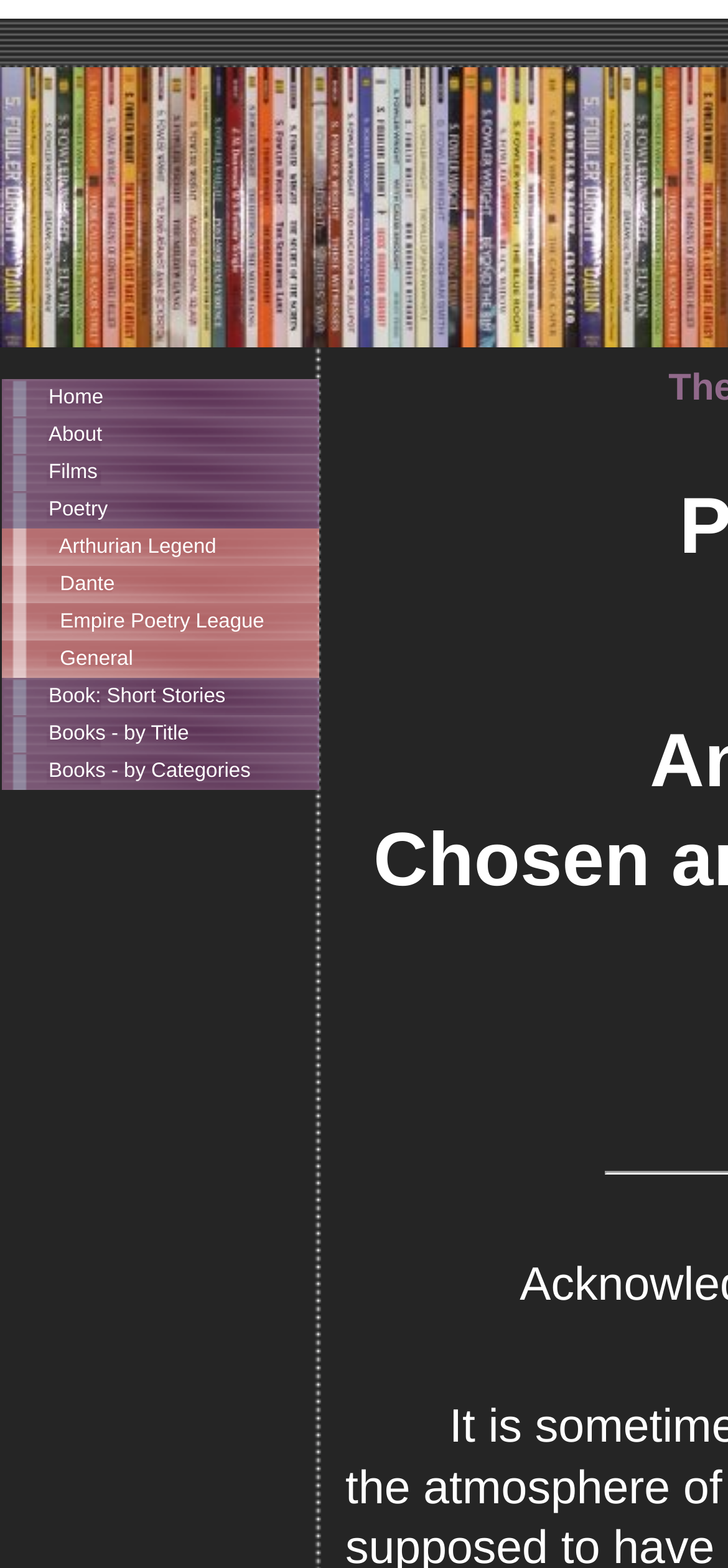Your task is to extract the text of the main heading from the webpage.

Poets of Merseyside.